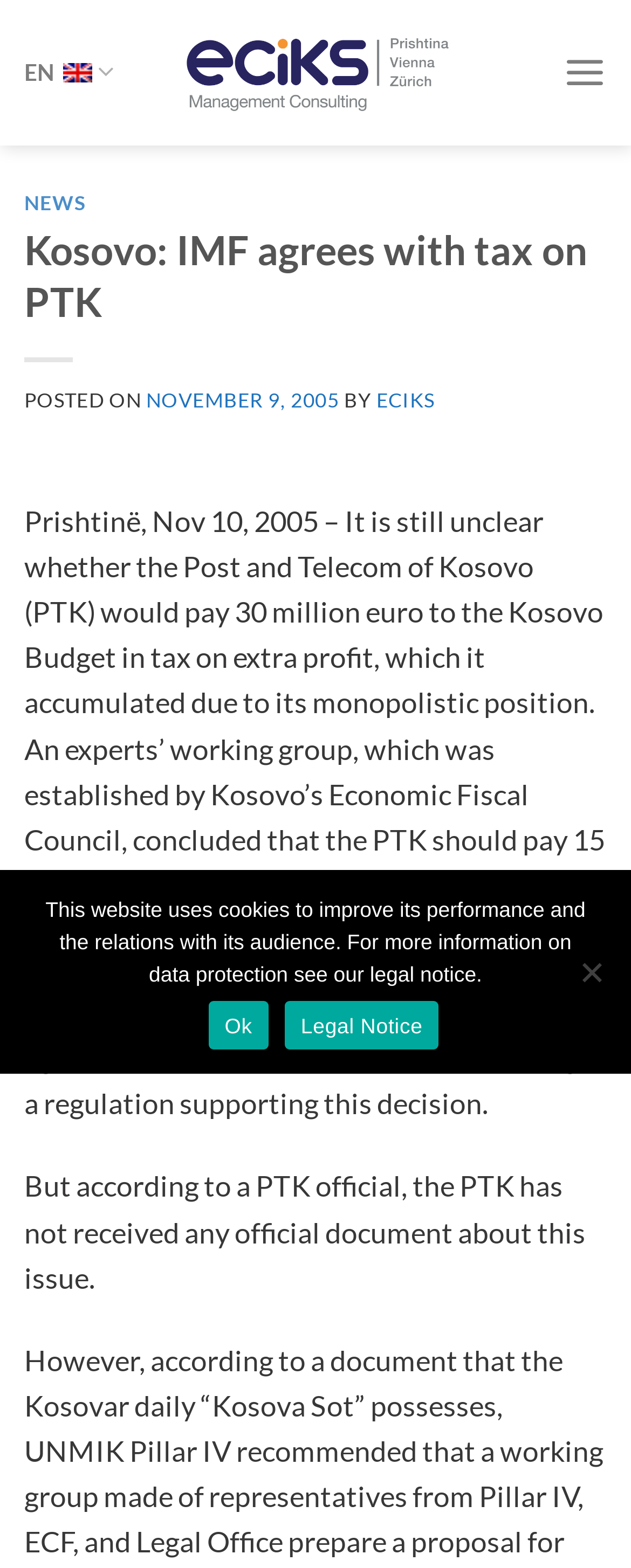Please identify the bounding box coordinates of the region to click in order to complete the given instruction: "Open the main menu". The coordinates should be four float numbers between 0 and 1, i.e., [left, top, right, bottom].

[0.892, 0.02, 0.962, 0.073]